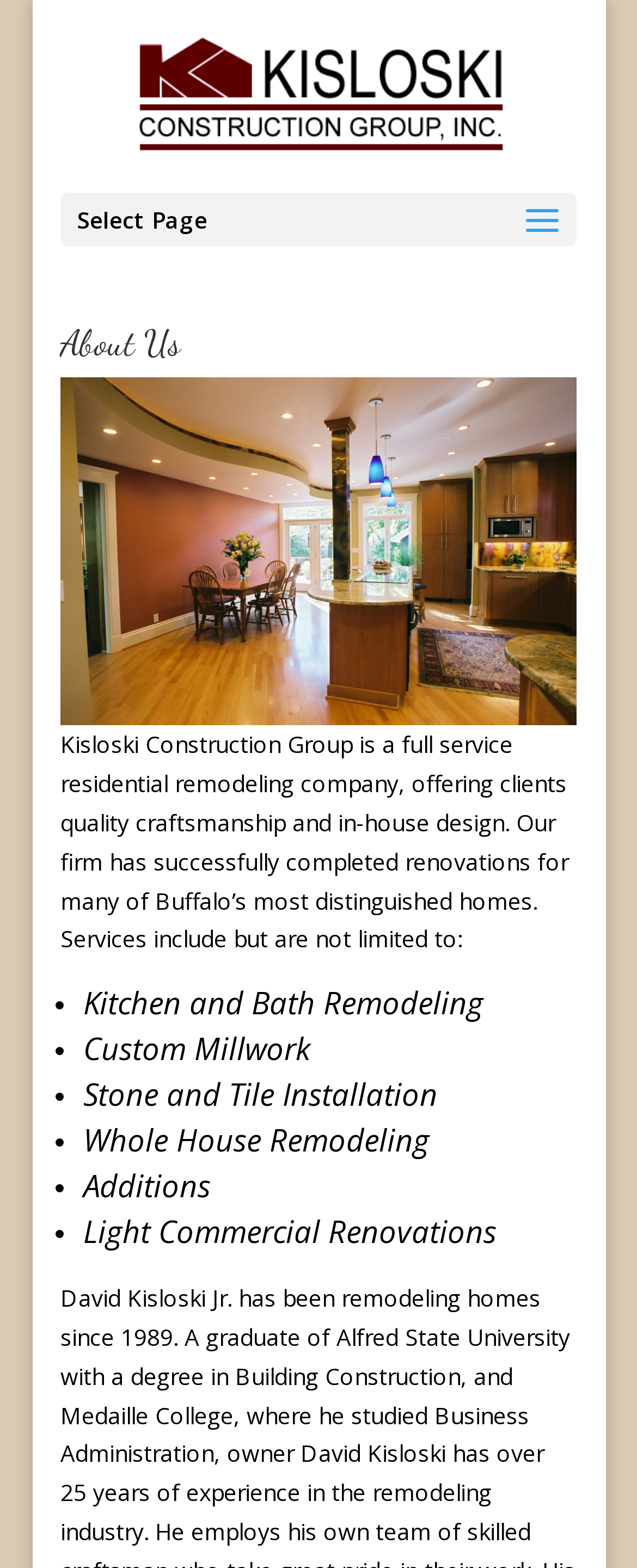Give a one-word or short phrase answer to this question: 
What is the name of the company?

Kisloski Construction